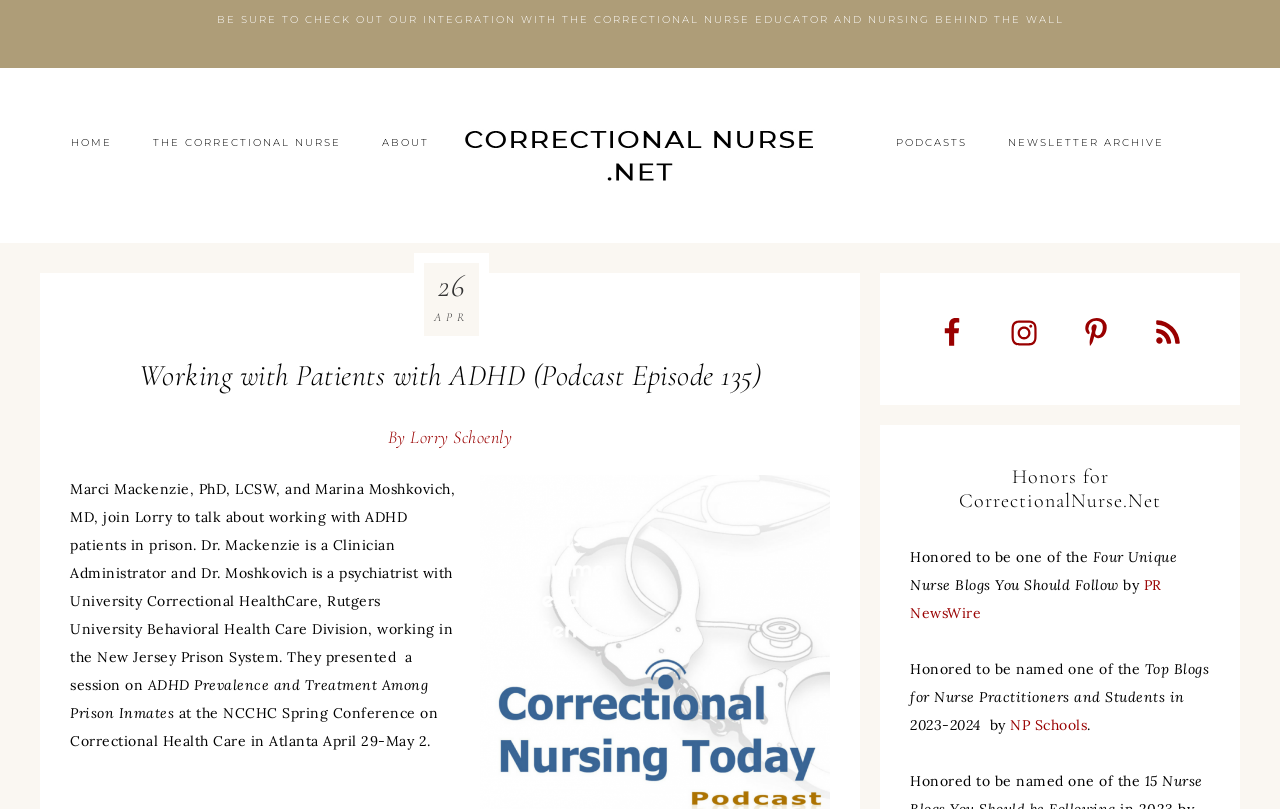What is the topic of the podcast episode? Based on the image, give a response in one word or a short phrase.

Working with Patients with ADHD